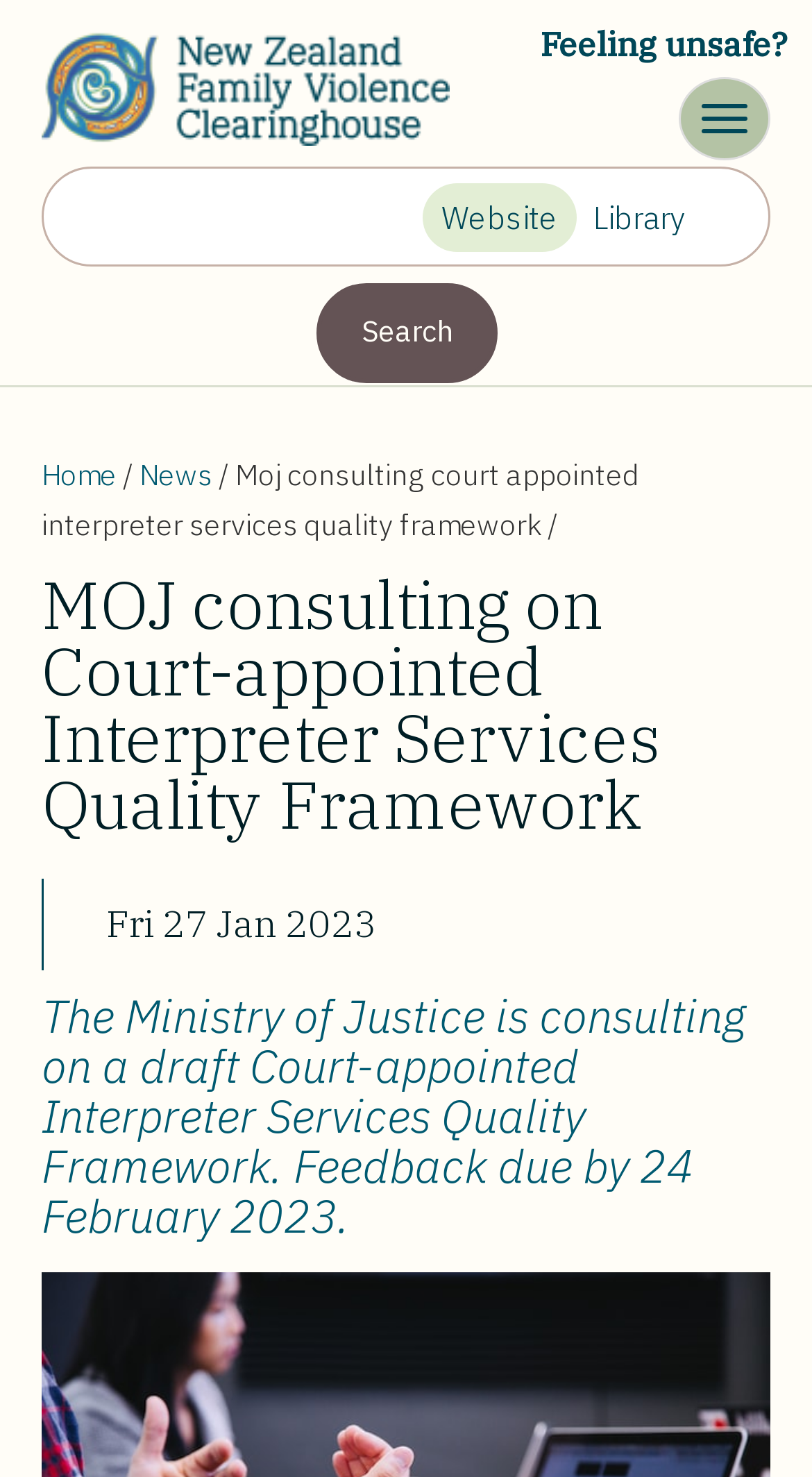Highlight the bounding box coordinates of the element that should be clicked to carry out the following instruction: "Search for something". The coordinates must be given as four float numbers ranging from 0 to 1, i.e., [left, top, right, bottom].

[0.388, 0.191, 0.612, 0.259]